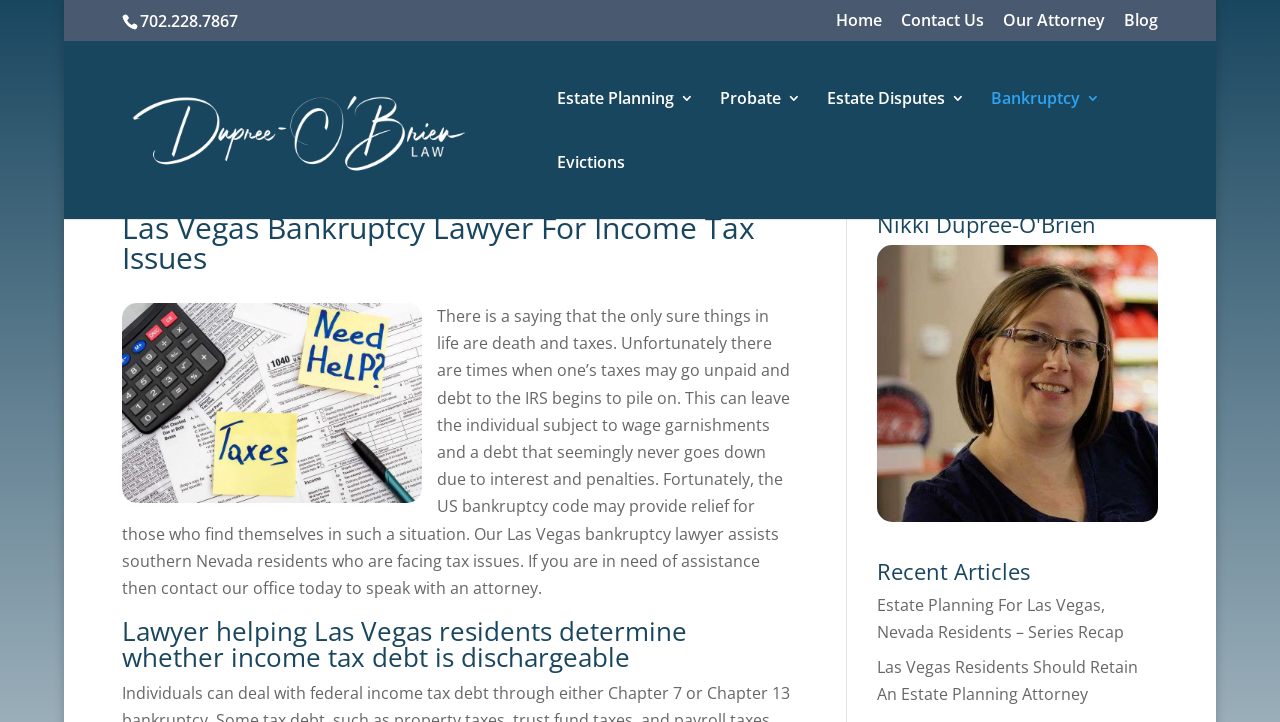Locate the bounding box coordinates of the element you need to click to accomplish the task described by this instruction: "Call the office".

[0.109, 0.014, 0.186, 0.044]